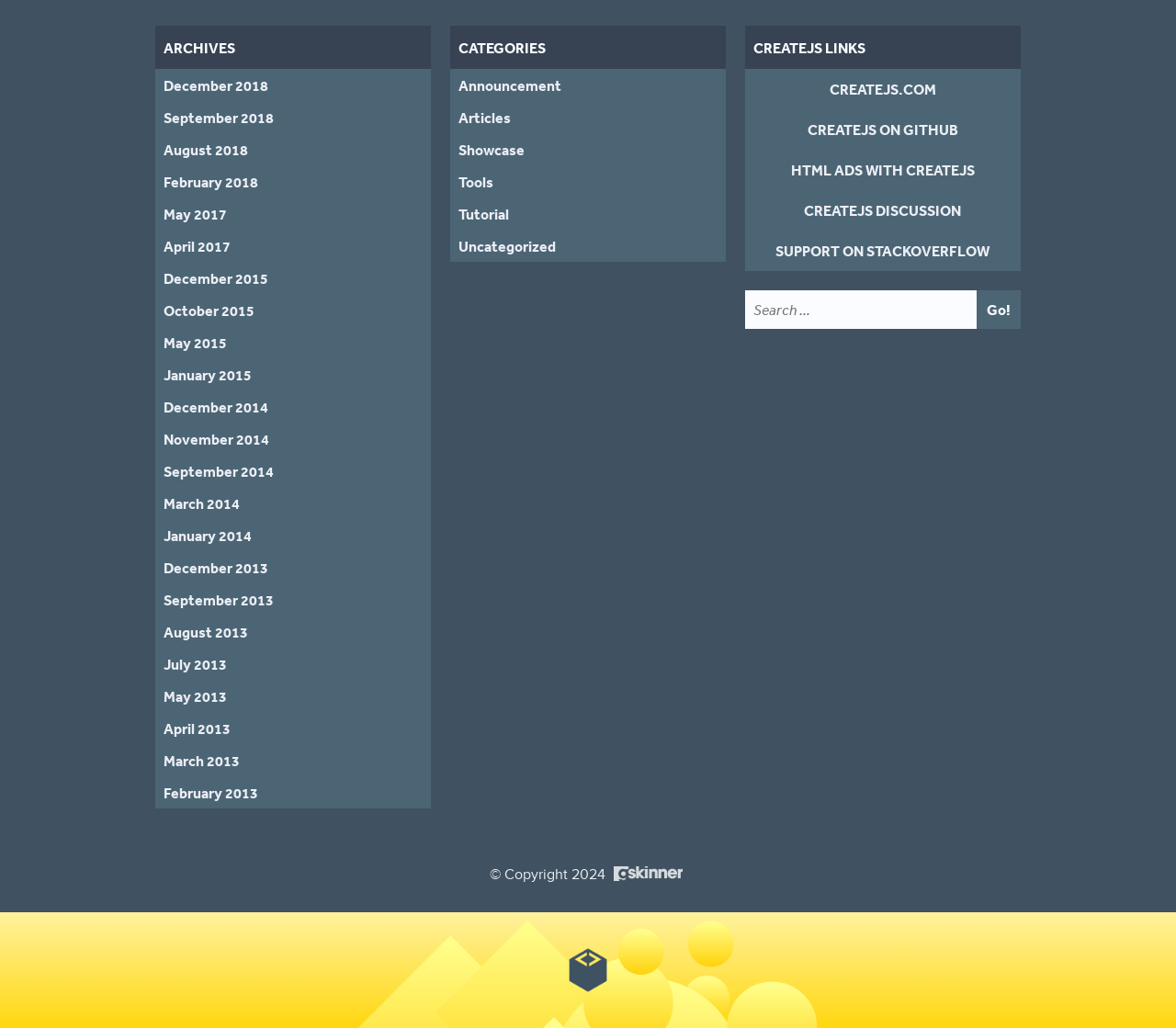Identify the coordinates of the bounding box for the element that must be clicked to accomplish the instruction: "Click on 'Business'".

None